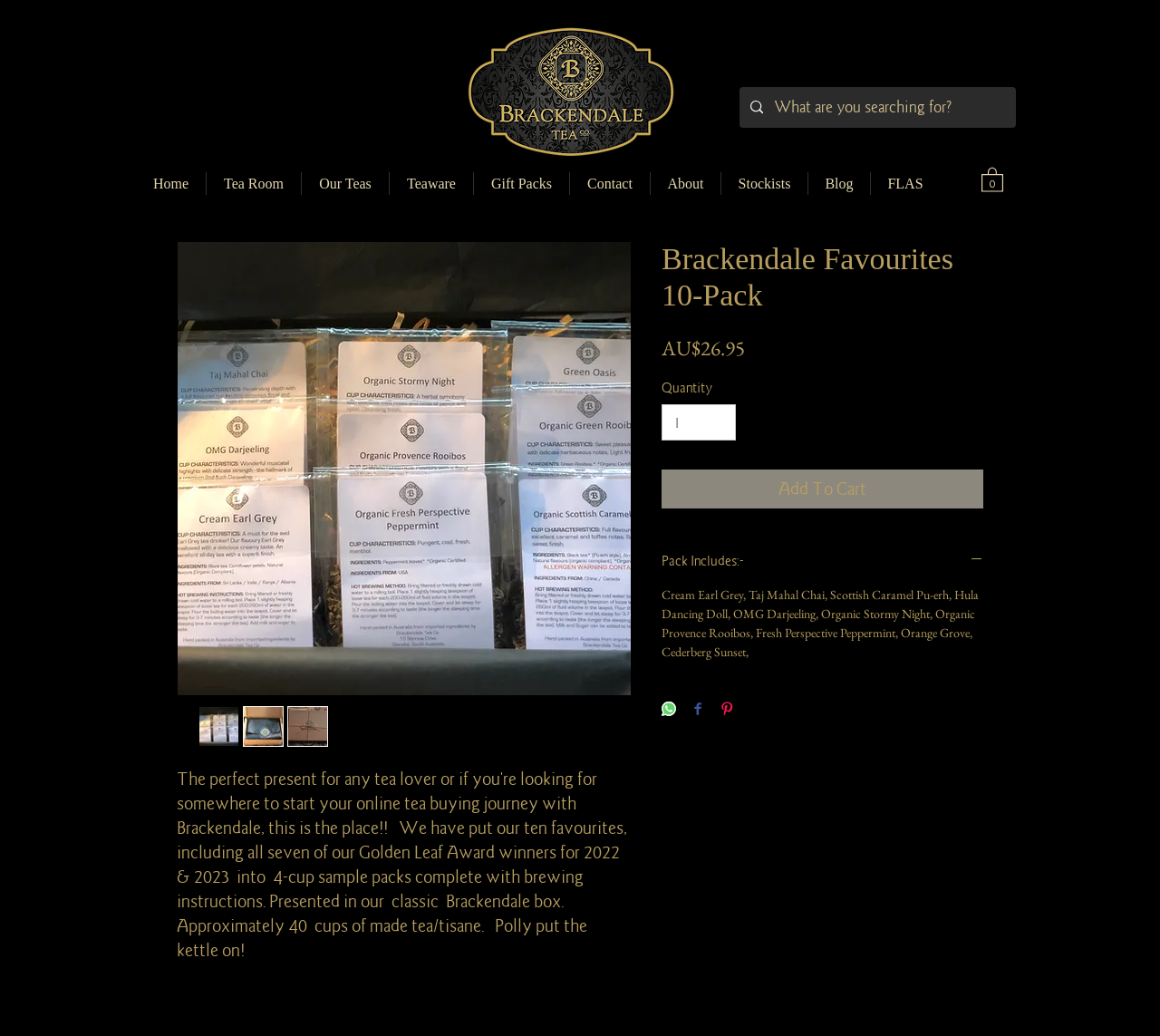Respond to the following question with a brief word or phrase:
What is the name of the product?

Brackendale Favourites 10-Pack